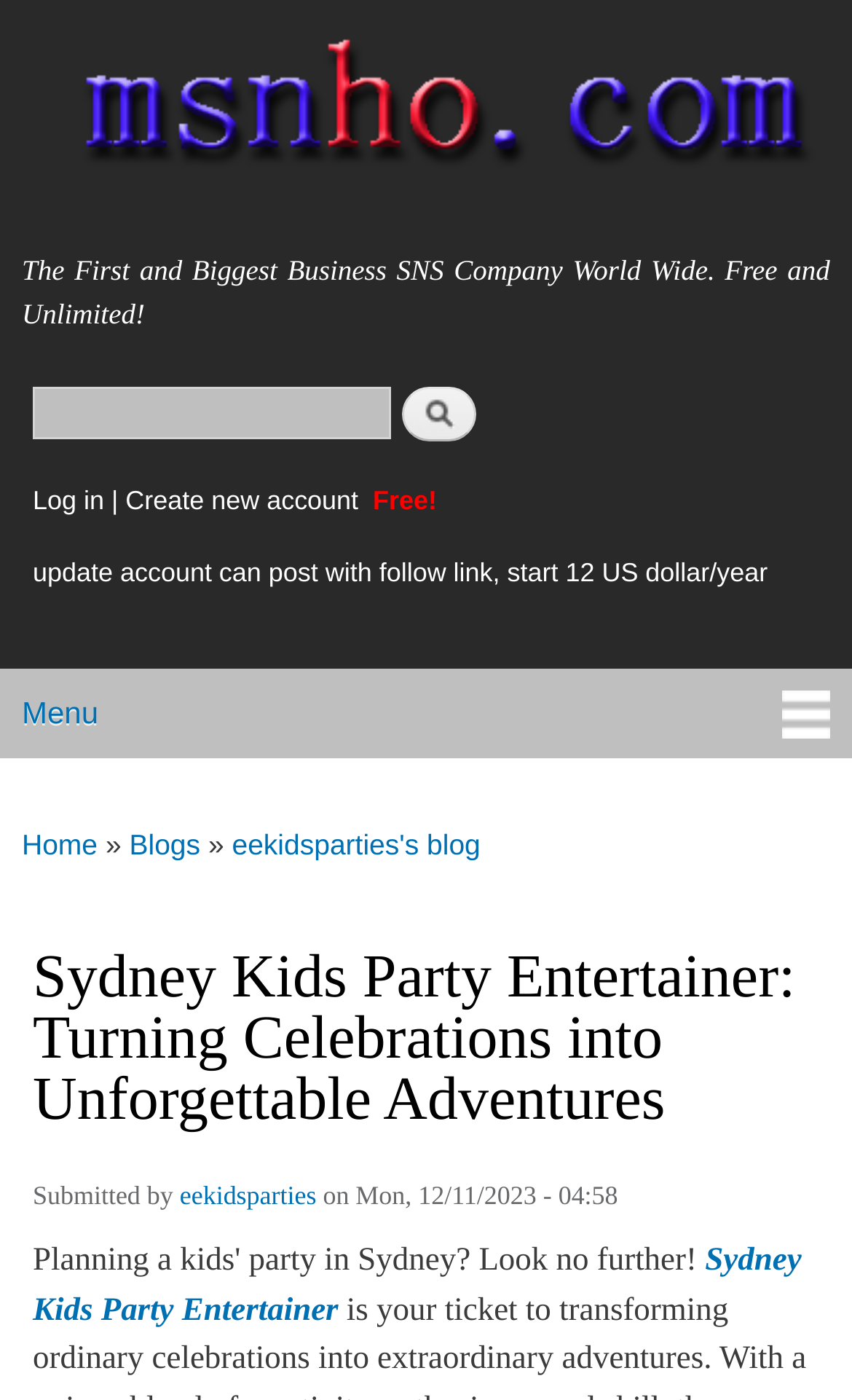Please identify the bounding box coordinates for the region that you need to click to follow this instruction: "Search for something".

[0.038, 0.277, 0.459, 0.314]